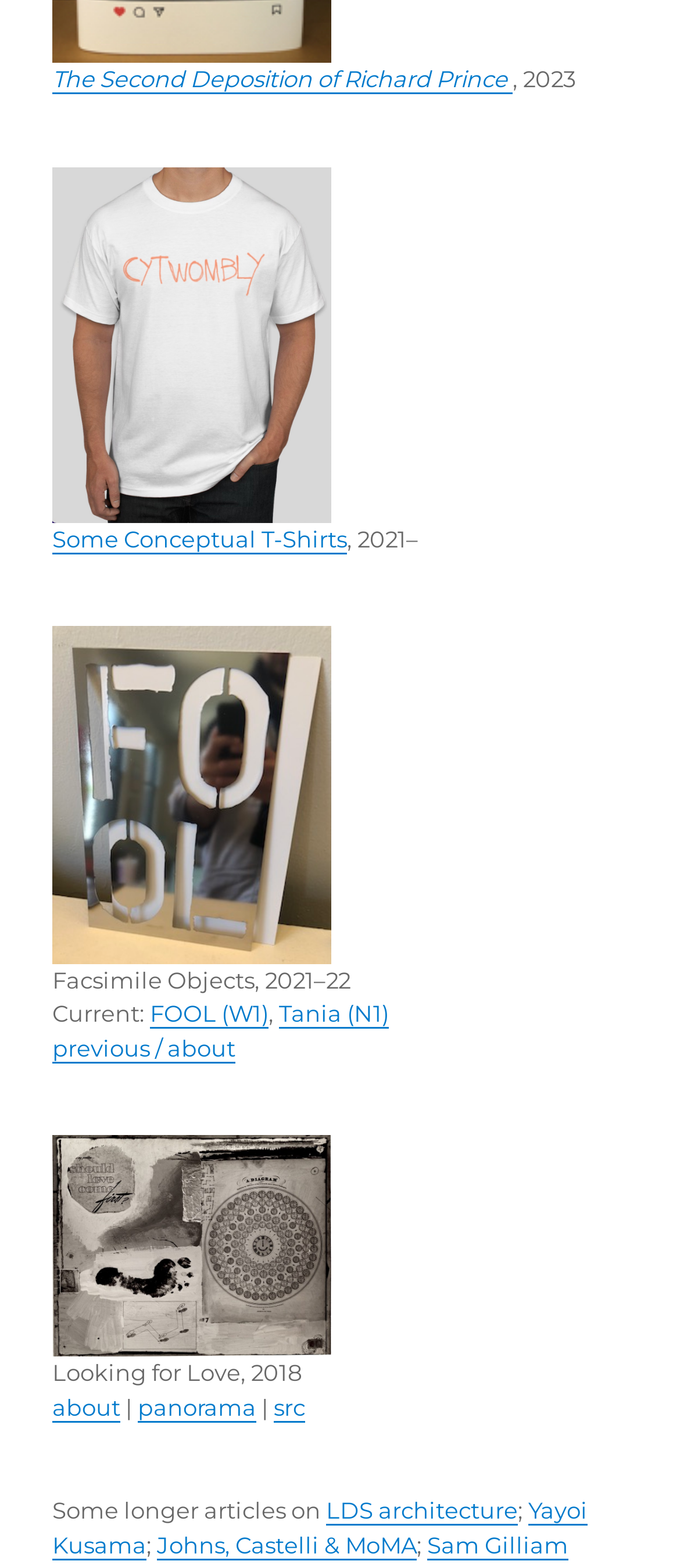Specify the bounding box coordinates of the region I need to click to perform the following instruction: "Check out Yayoi Kusama". The coordinates must be four float numbers in the range of 0 to 1, i.e., [left, top, right, bottom].

[0.077, 0.954, 0.864, 0.994]